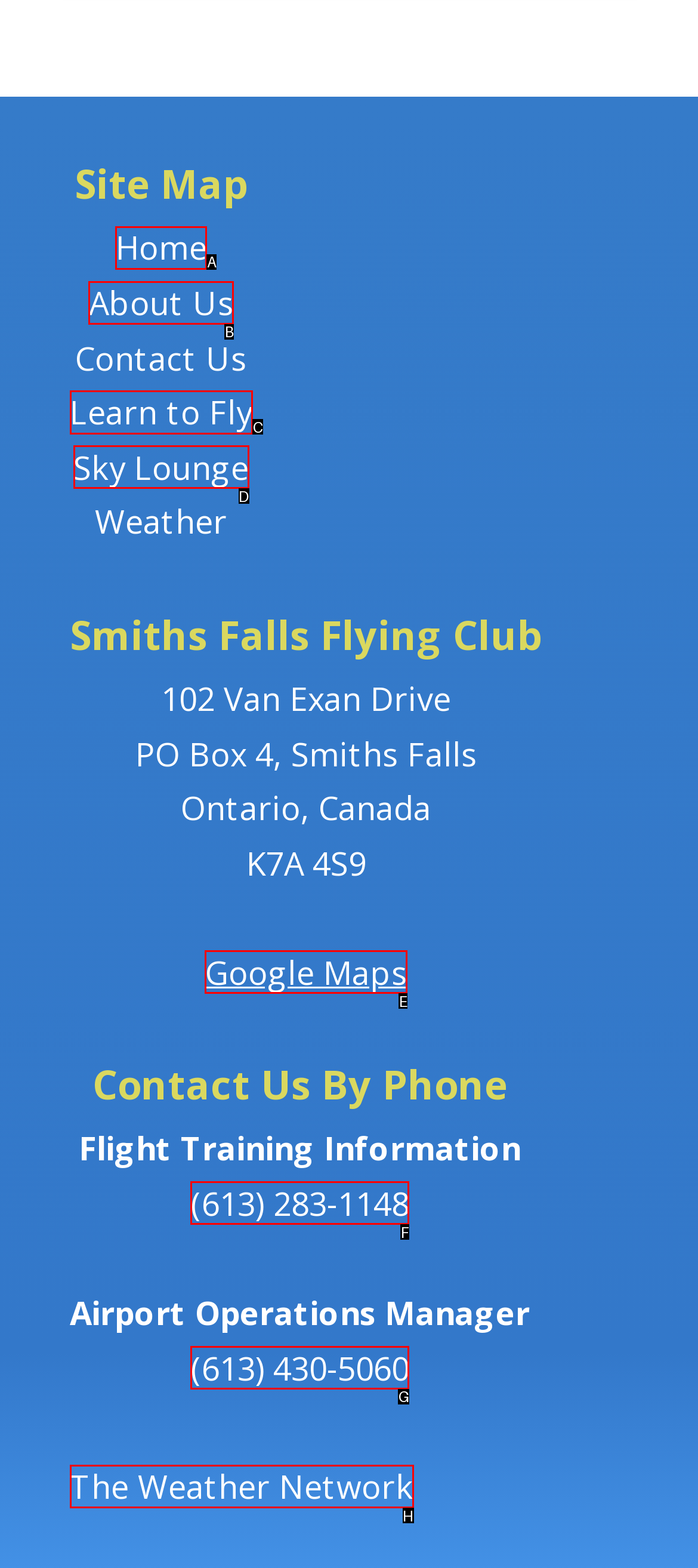Select the appropriate HTML element that needs to be clicked to execute the following task: learn to fly. Respond with the letter of the option.

C